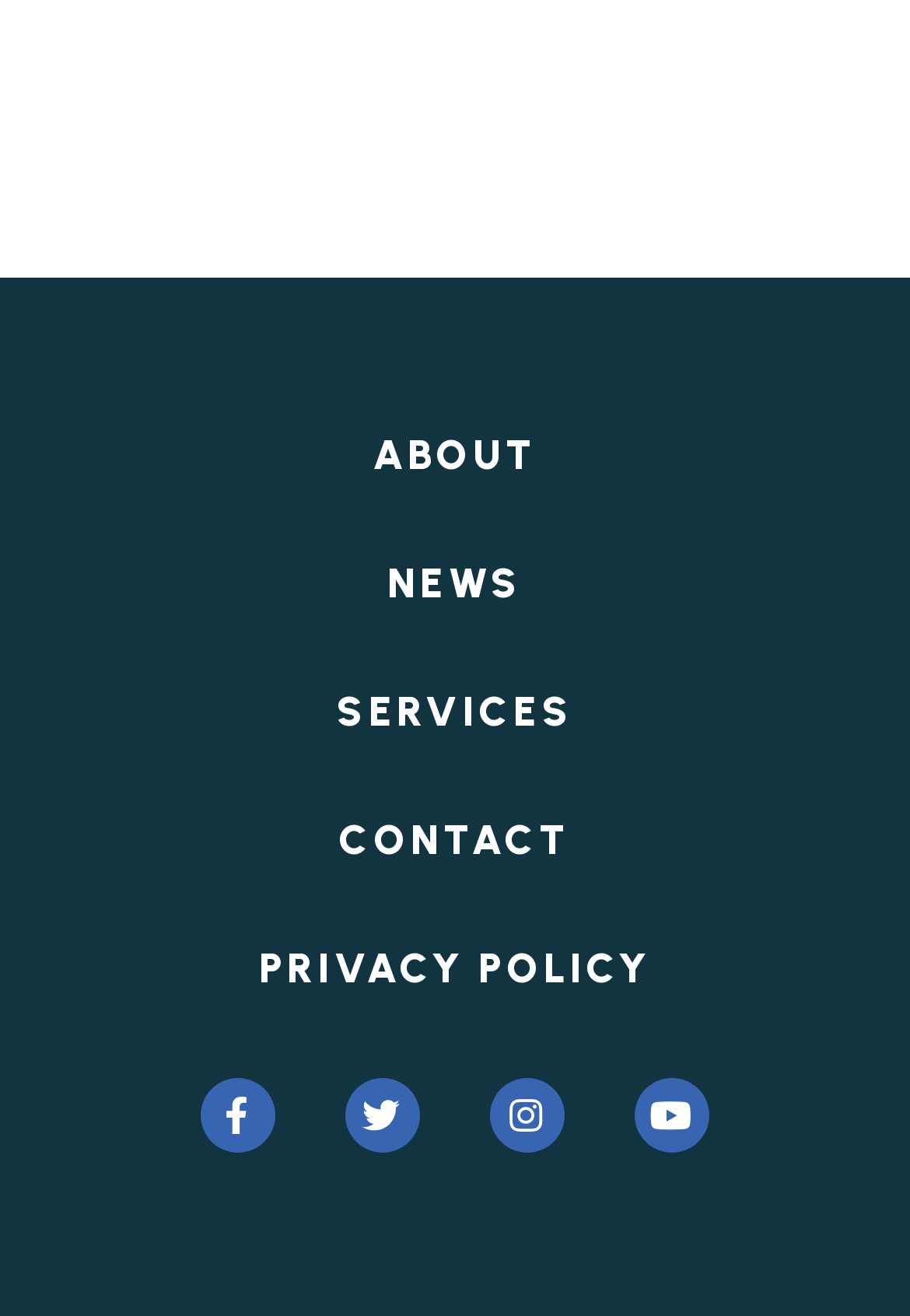Return the bounding box coordinates of the UI element that corresponds to this description: "Services". The coordinates must be given as four float numbers in the range of 0 and 1, [left, top, right, bottom].

[0.285, 0.495, 0.715, 0.592]